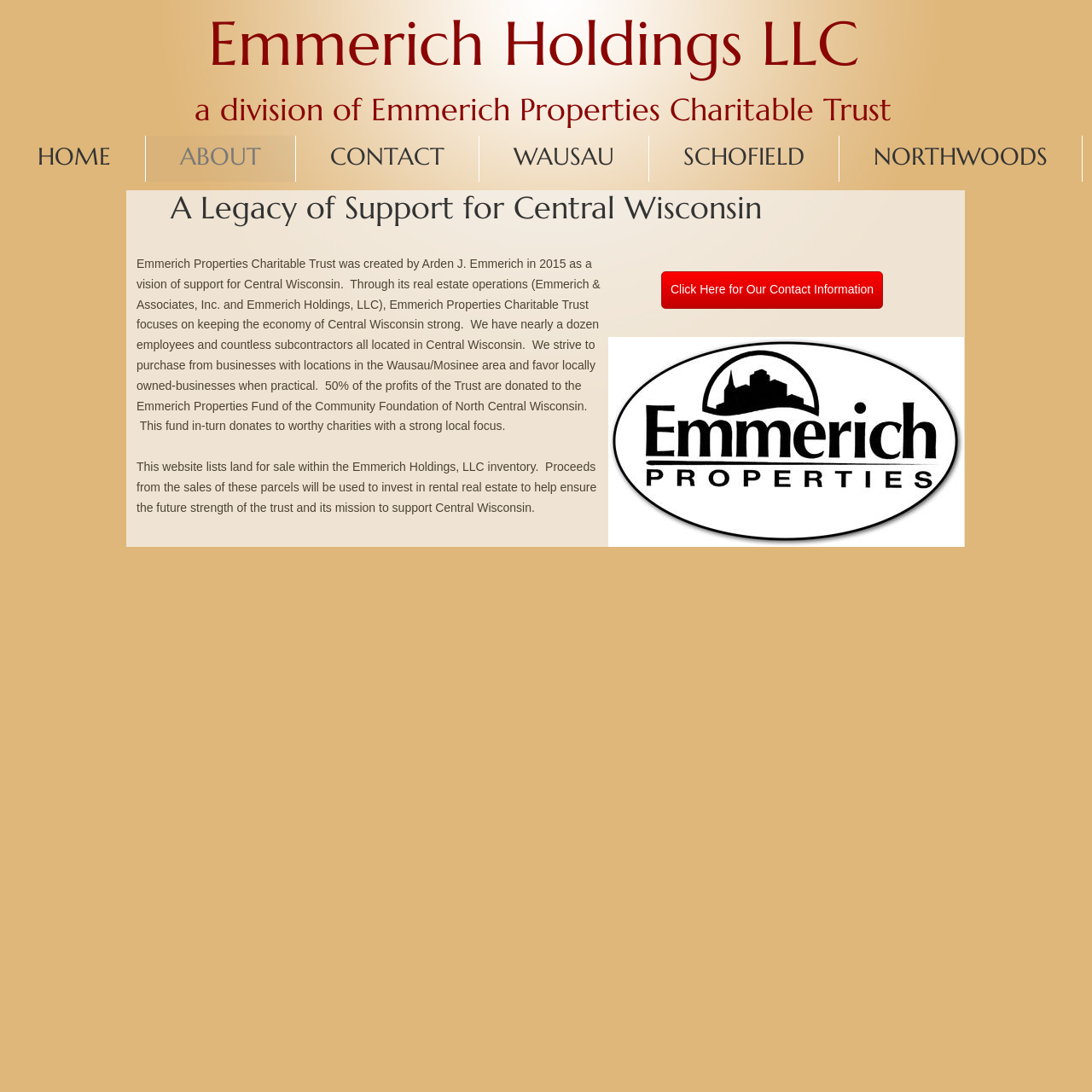Please mark the bounding box coordinates of the area that should be clicked to carry out the instruction: "read about Emmerich Holdings LLC".

[0.191, 0.005, 0.787, 0.075]